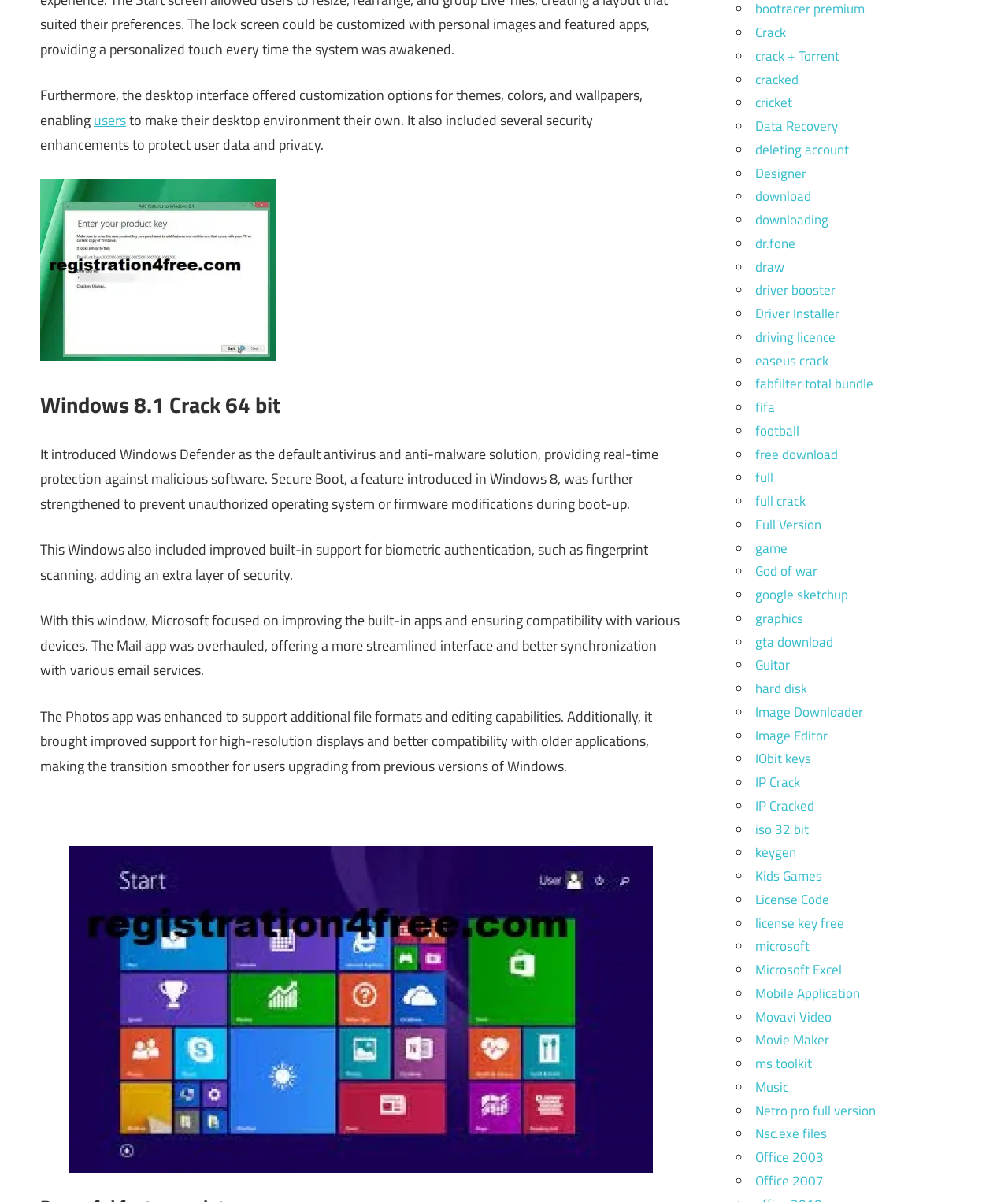Give a one-word or one-phrase response to the question:
What is the benefit of using Windows 8.1?

Improved security and compatibility